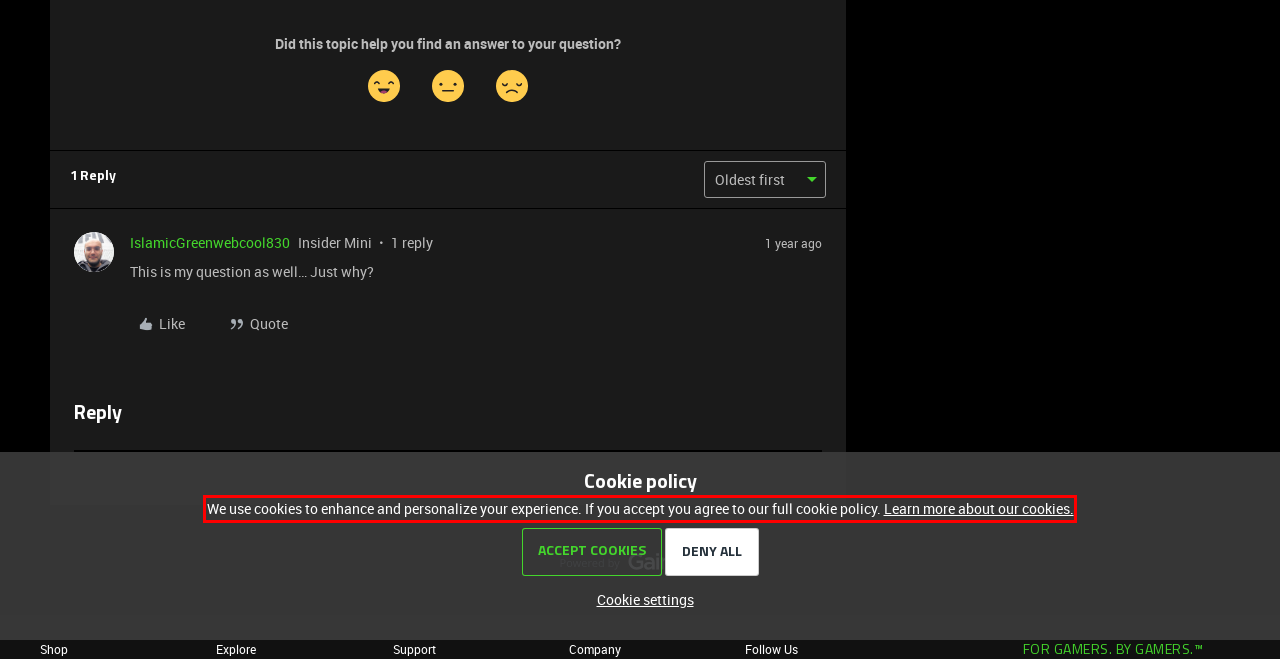You are given a screenshot of a webpage with a UI element highlighted by a red bounding box. Please perform OCR on the text content within this red bounding box.

We use cookies to enhance and personalize your experience. If you accept you agree to our full cookie policy. Learn more about our cookies.